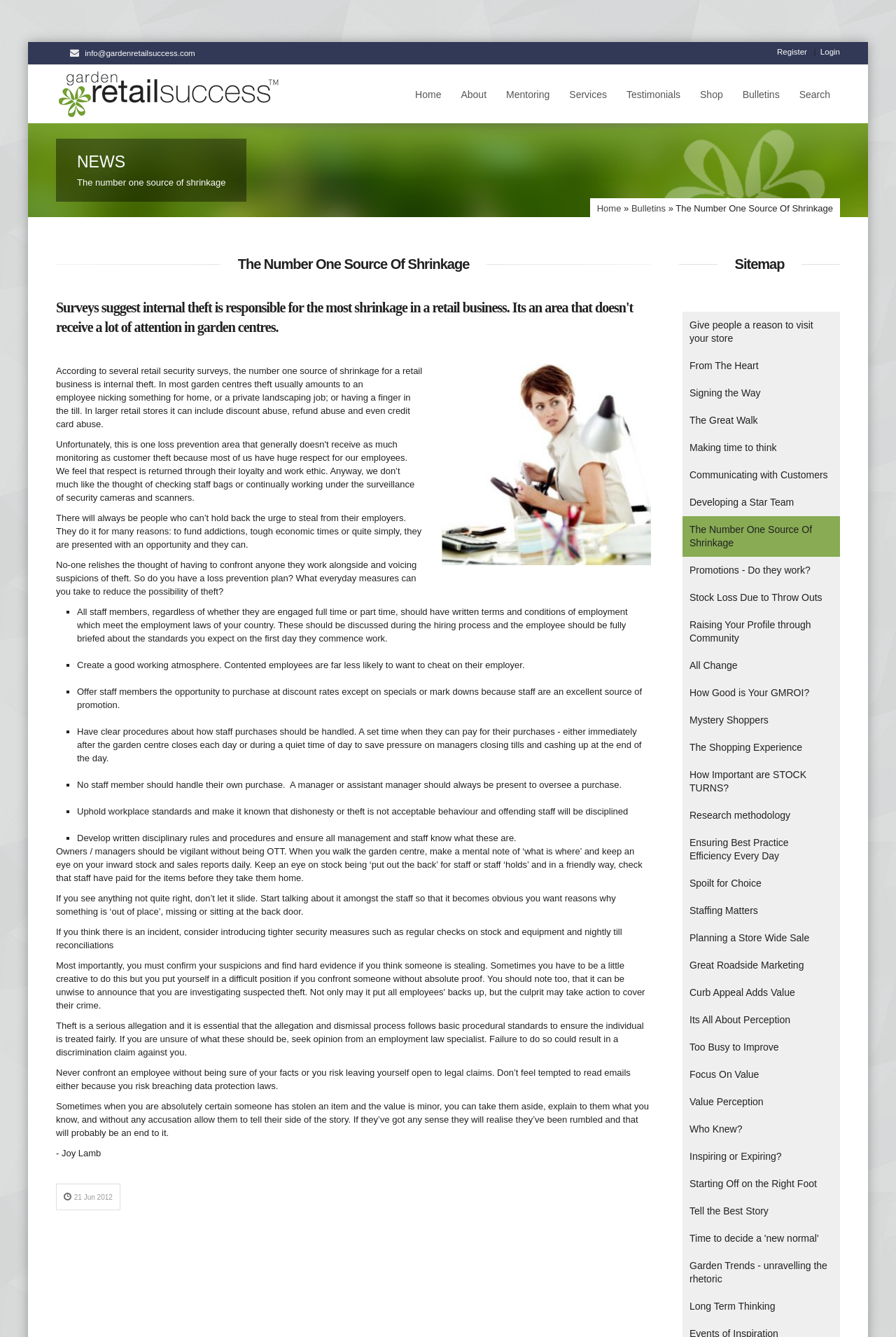Provide the bounding box coordinates of the HTML element described by the text: "The Sports Curmudgeon". The coordinates should be in the format [left, top, right, bottom] with values between 0 and 1.

None